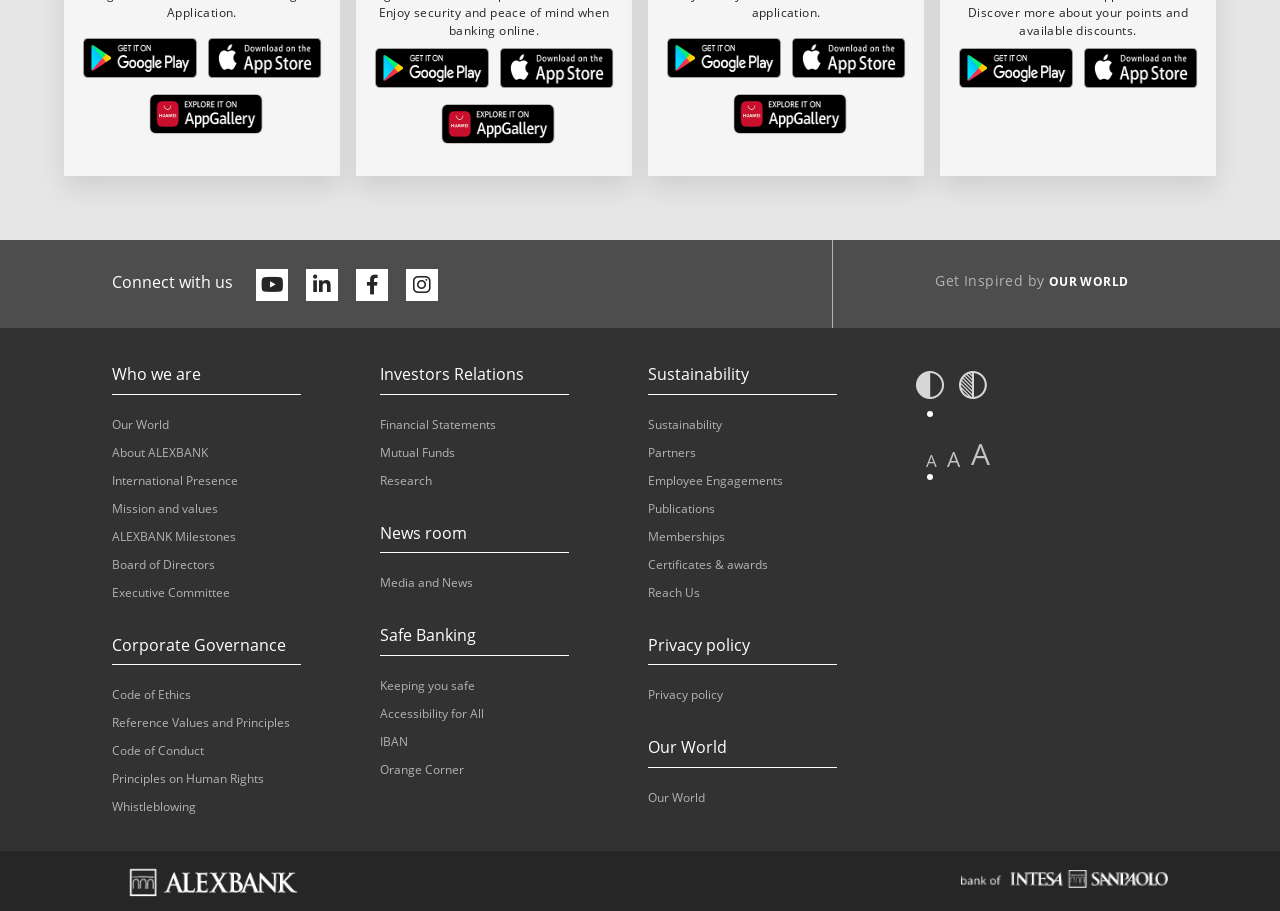Please find the bounding box for the following UI element description. Provide the coordinates in (top-left x, top-left y, bottom-right x, bottom-right y) format, with values between 0 and 1: parent_node: Email * name="comment[email]" placeholder="Email"

None